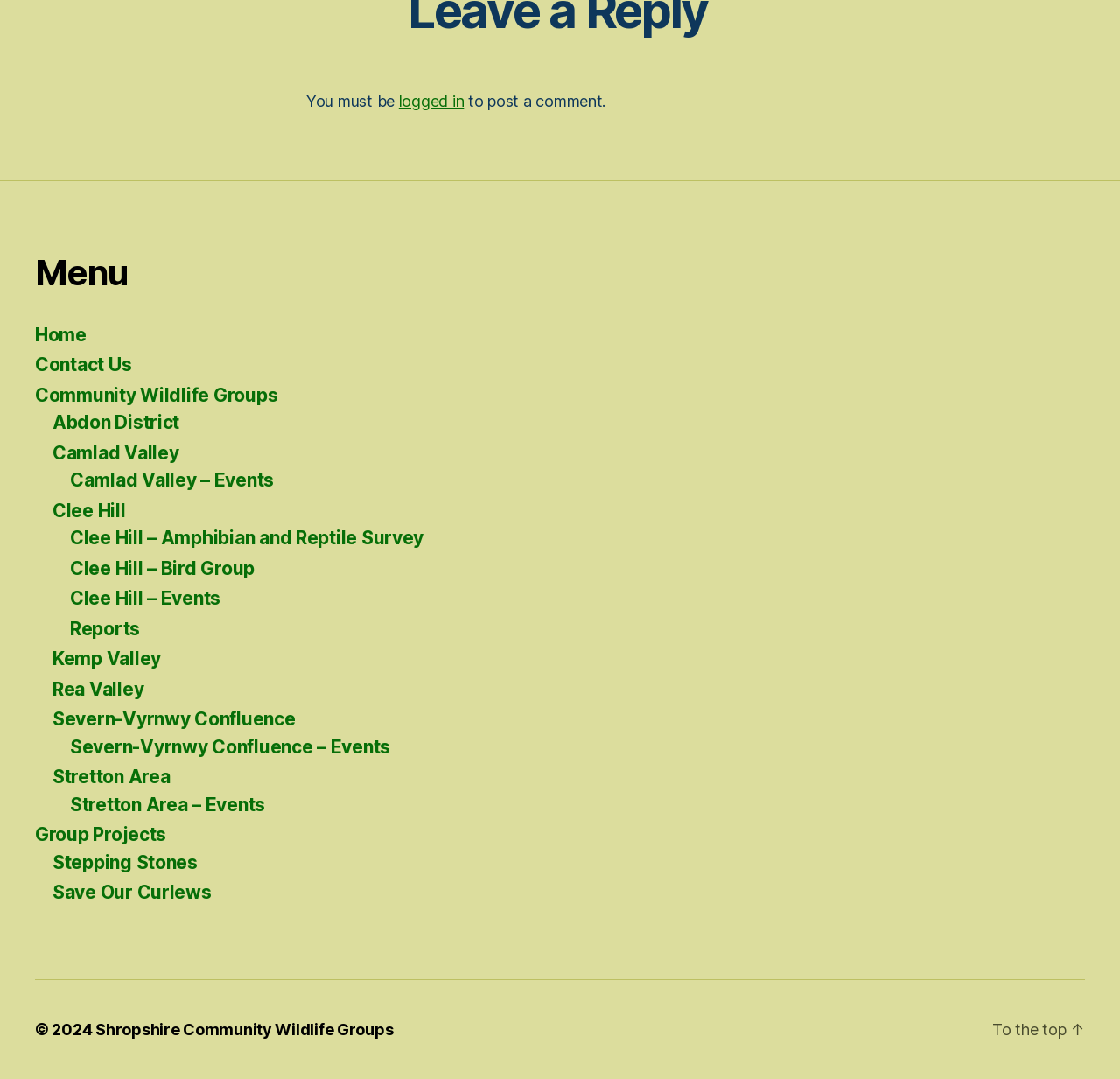Provide your answer in one word or a succinct phrase for the question: 
What is the purpose of the 'Menu' section?

Navigation